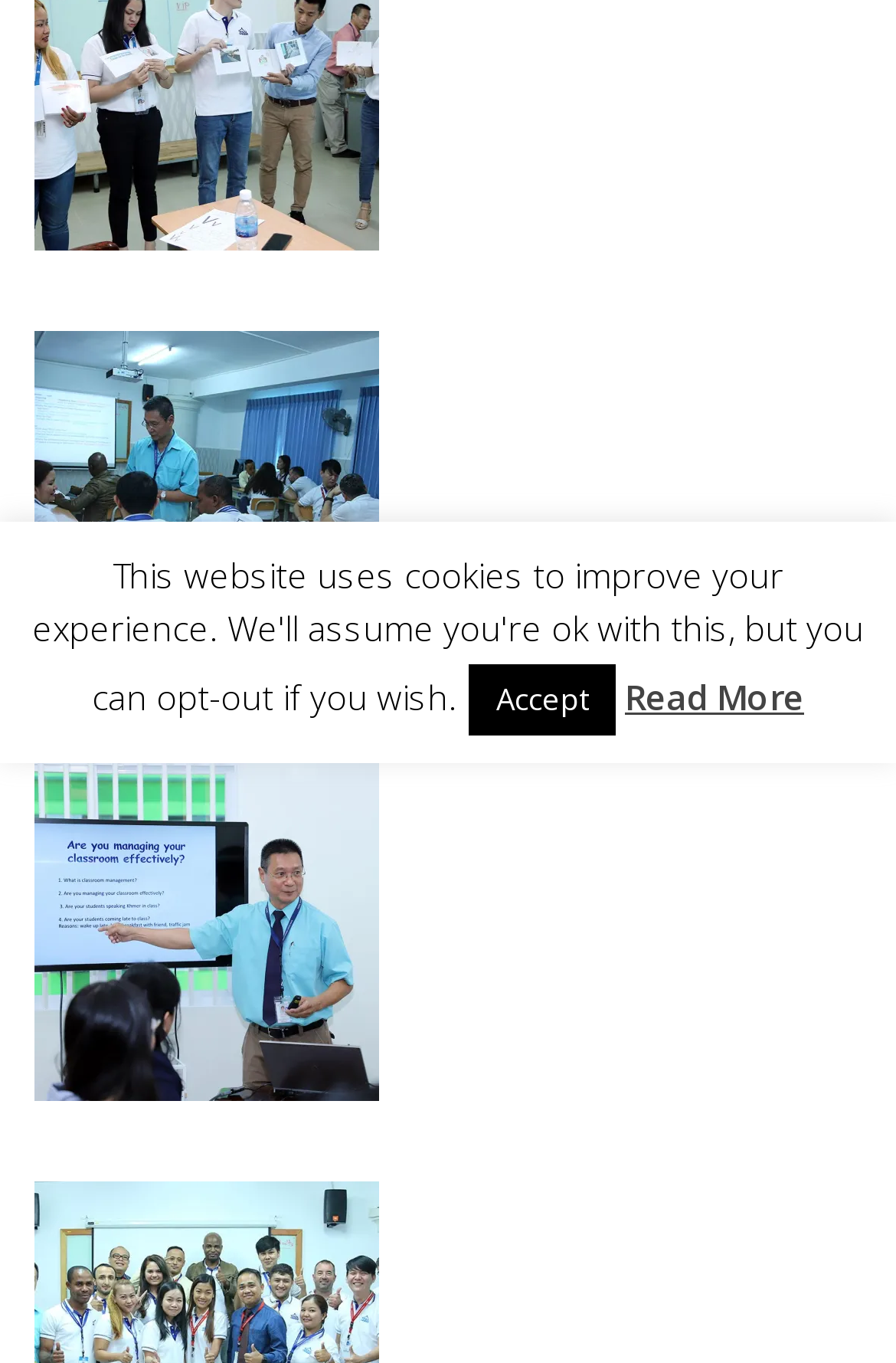Using the description "Accept", locate and provide the bounding box of the UI element.

[0.523, 0.487, 0.687, 0.54]